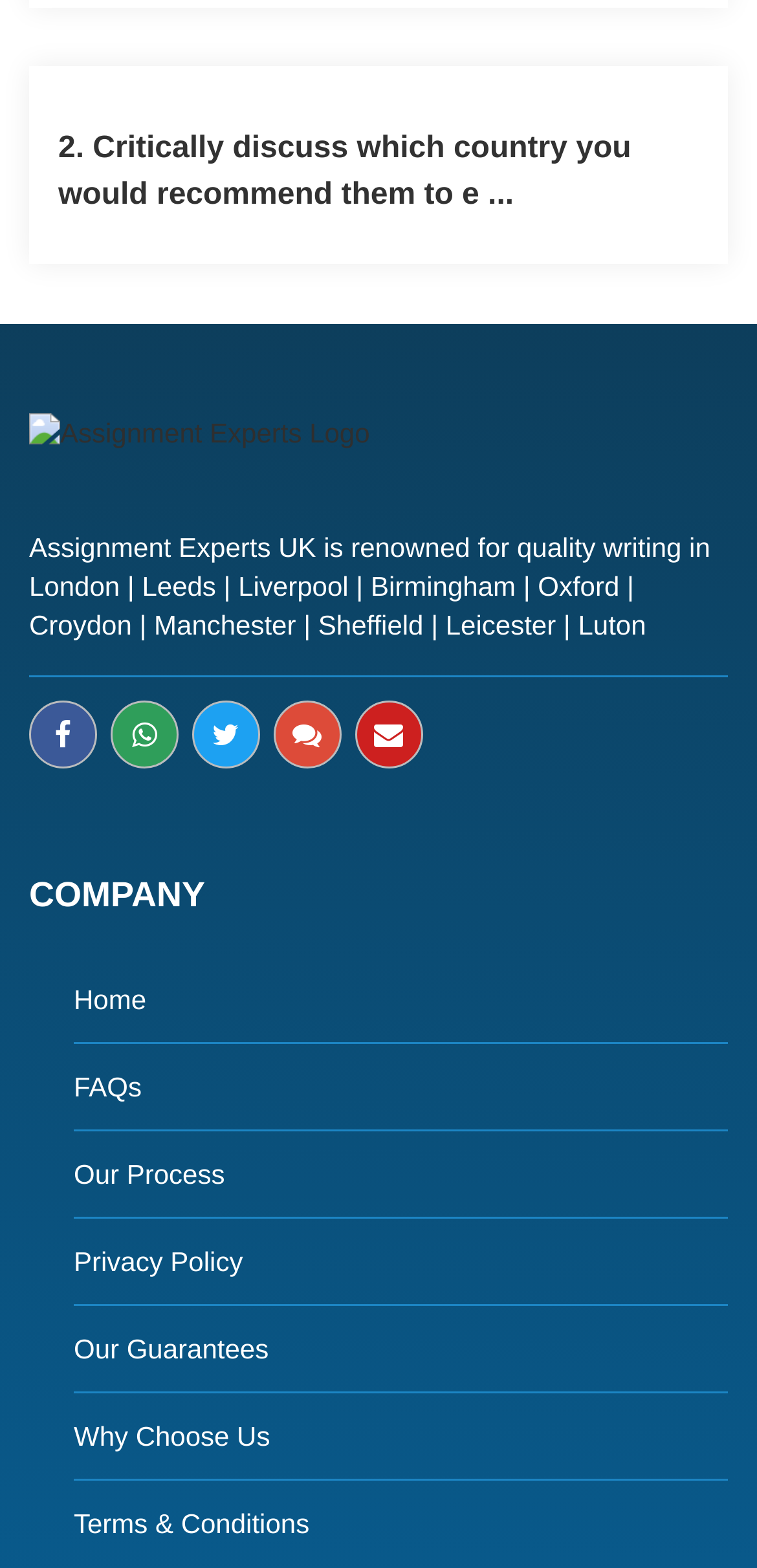Refer to the element description Our Process and identify the corresponding bounding box in the screenshot. Format the coordinates as (top-left x, top-left y, bottom-right x, bottom-right y) with values in the range of 0 to 1.

[0.097, 0.739, 0.297, 0.759]